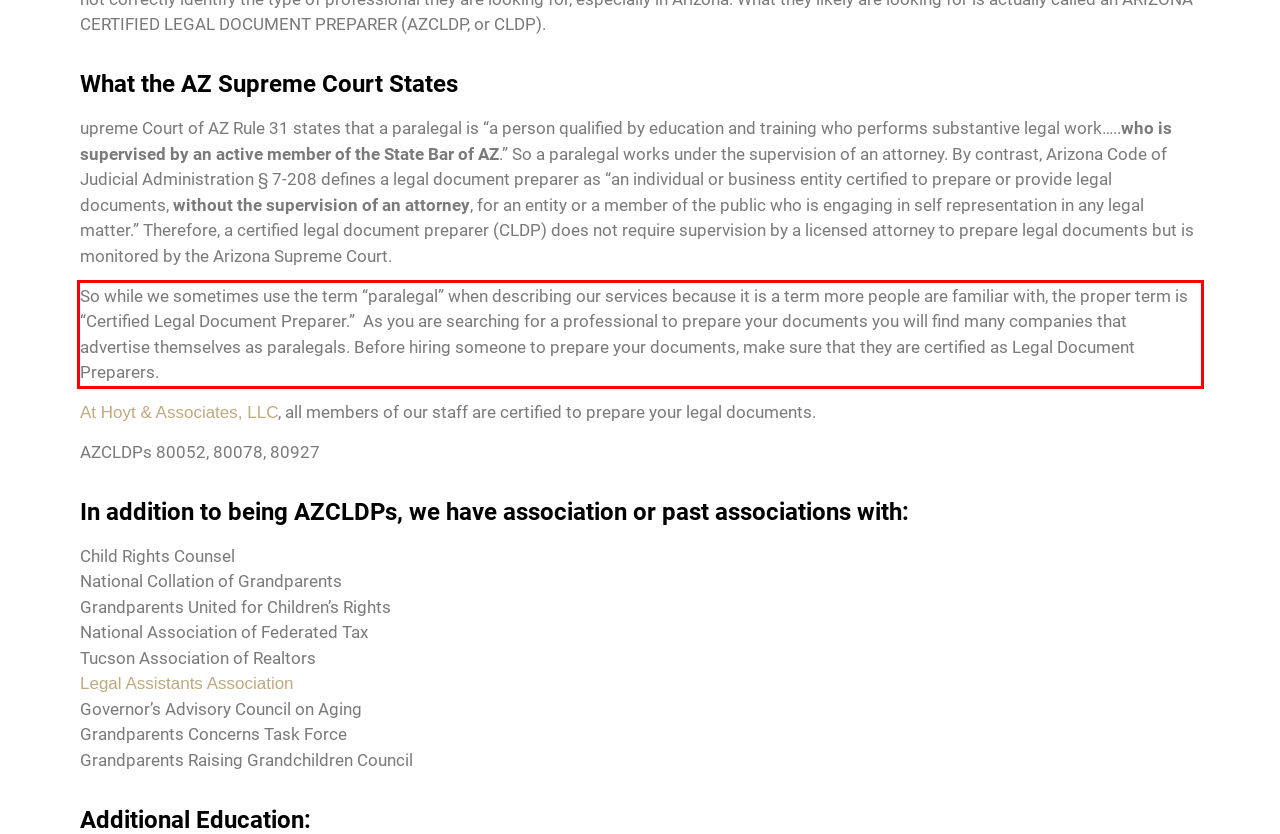Please examine the screenshot of the webpage and read the text present within the red rectangle bounding box.

So while we sometimes use the term “paralegal” when describing our services because it is a term more people are familiar with, the proper term is “Certified Legal Document Preparer.” As you are searching for a professional to prepare your documents you will find many companies that advertise themselves as paralegals. Before hiring someone to prepare your documents, make sure that they are certified as Legal Document Preparers.